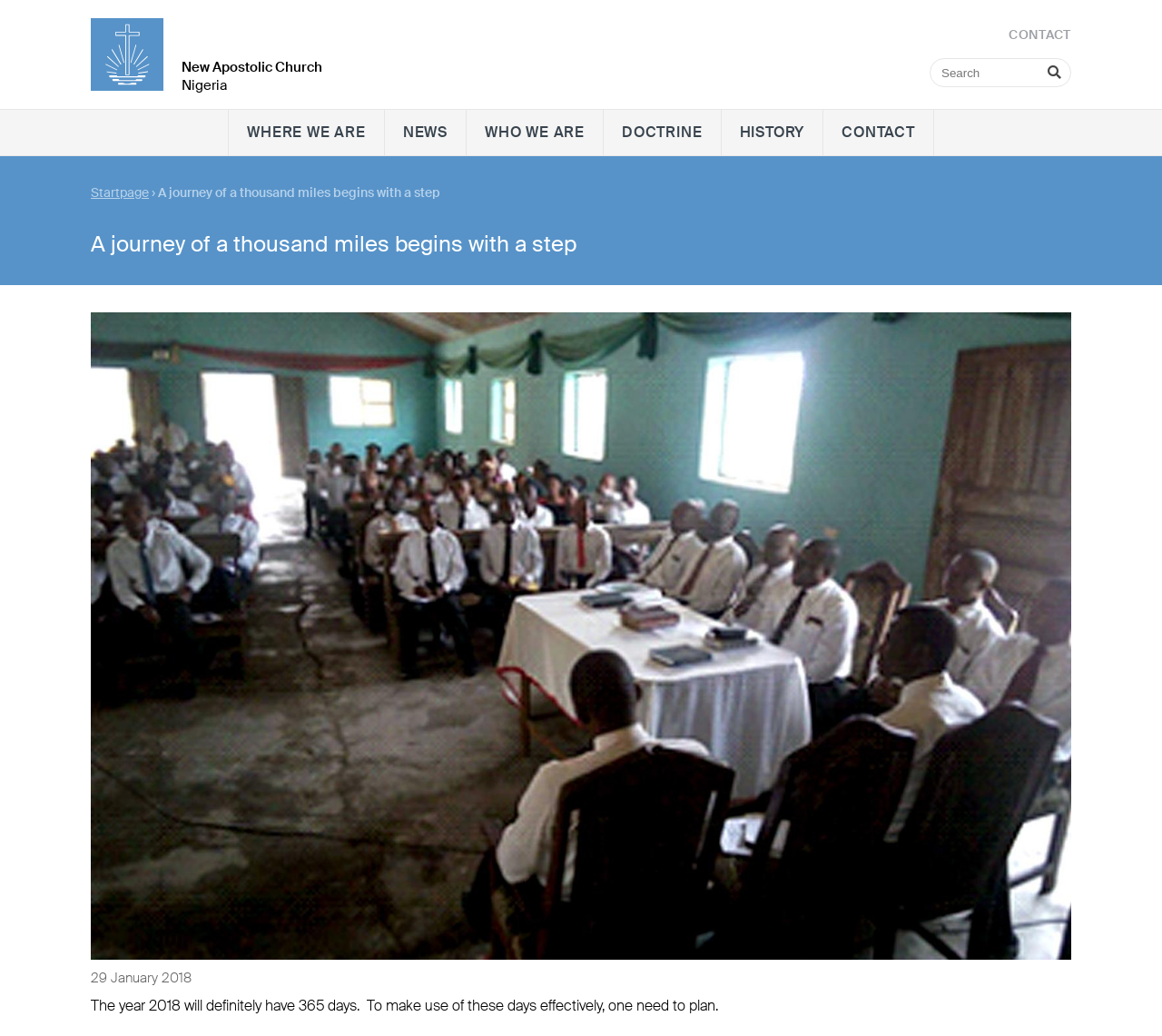Please answer the following question using a single word or phrase: 
Is there a search function on the webpage?

Yes